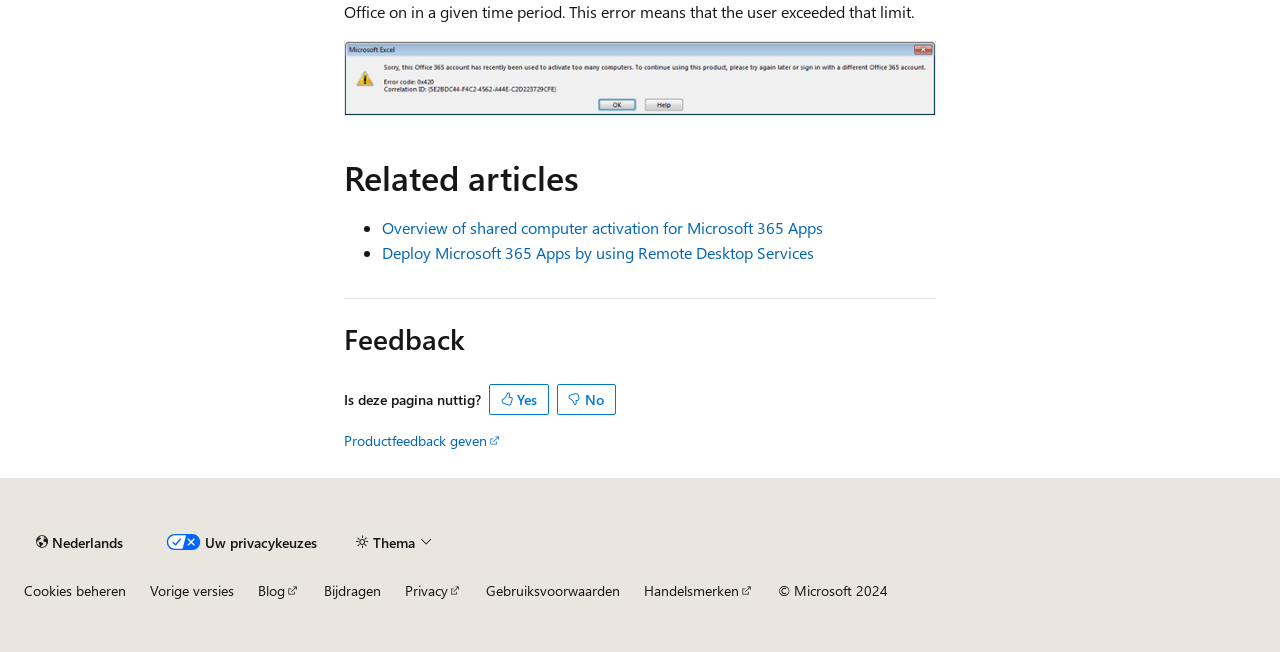Identify the bounding box for the UI element specified in this description: "Bijdragen". The coordinates must be four float numbers between 0 and 1, formatted as [left, top, right, bottom].

[0.253, 0.891, 0.297, 0.921]